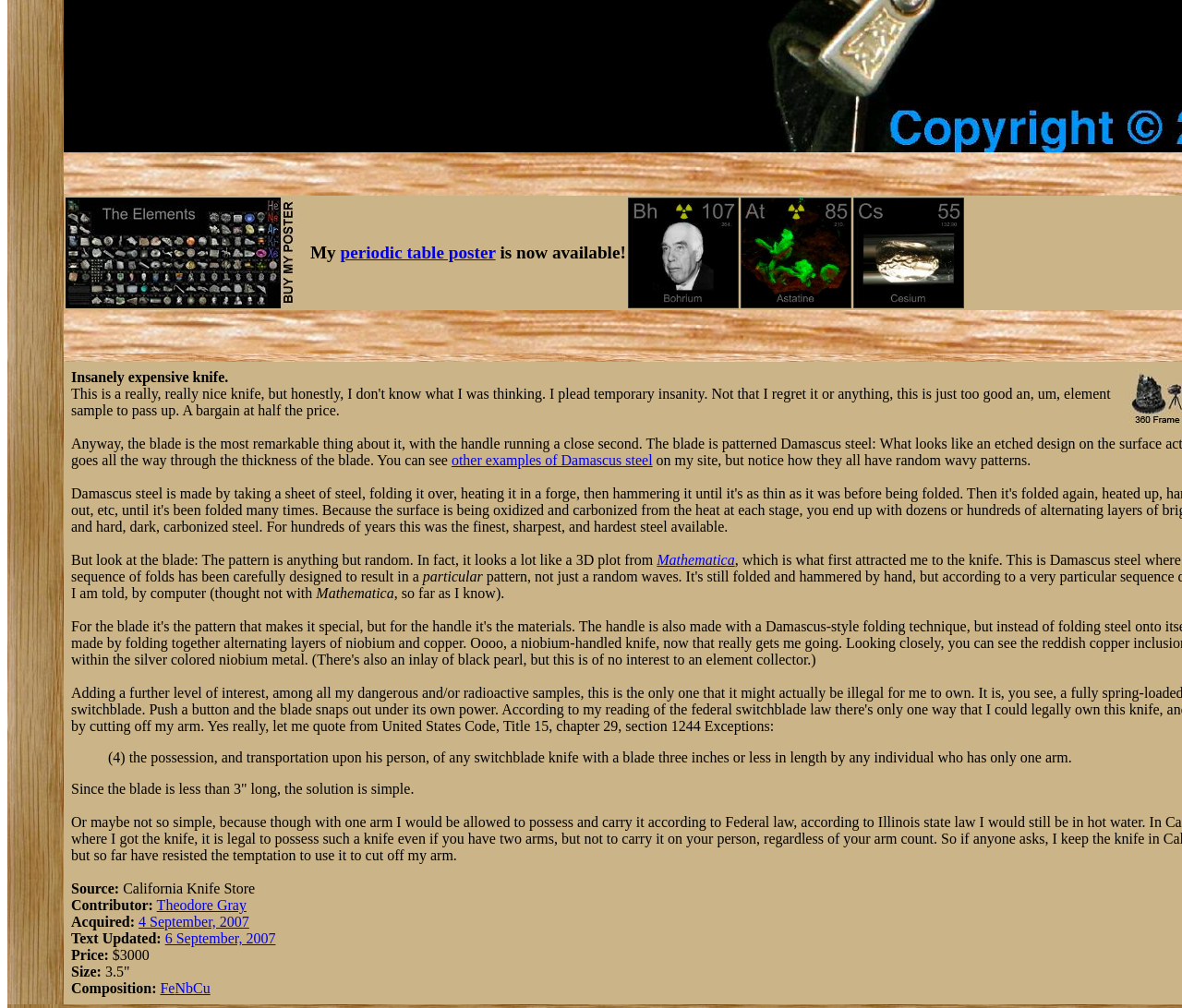Locate the bounding box coordinates of the element that needs to be clicked to carry out the instruction: "Click the link to buy a periodic table poster". The coordinates should be given as four float numbers ranging from 0 to 1, i.e., [left, top, right, bottom].

[0.055, 0.293, 0.252, 0.309]